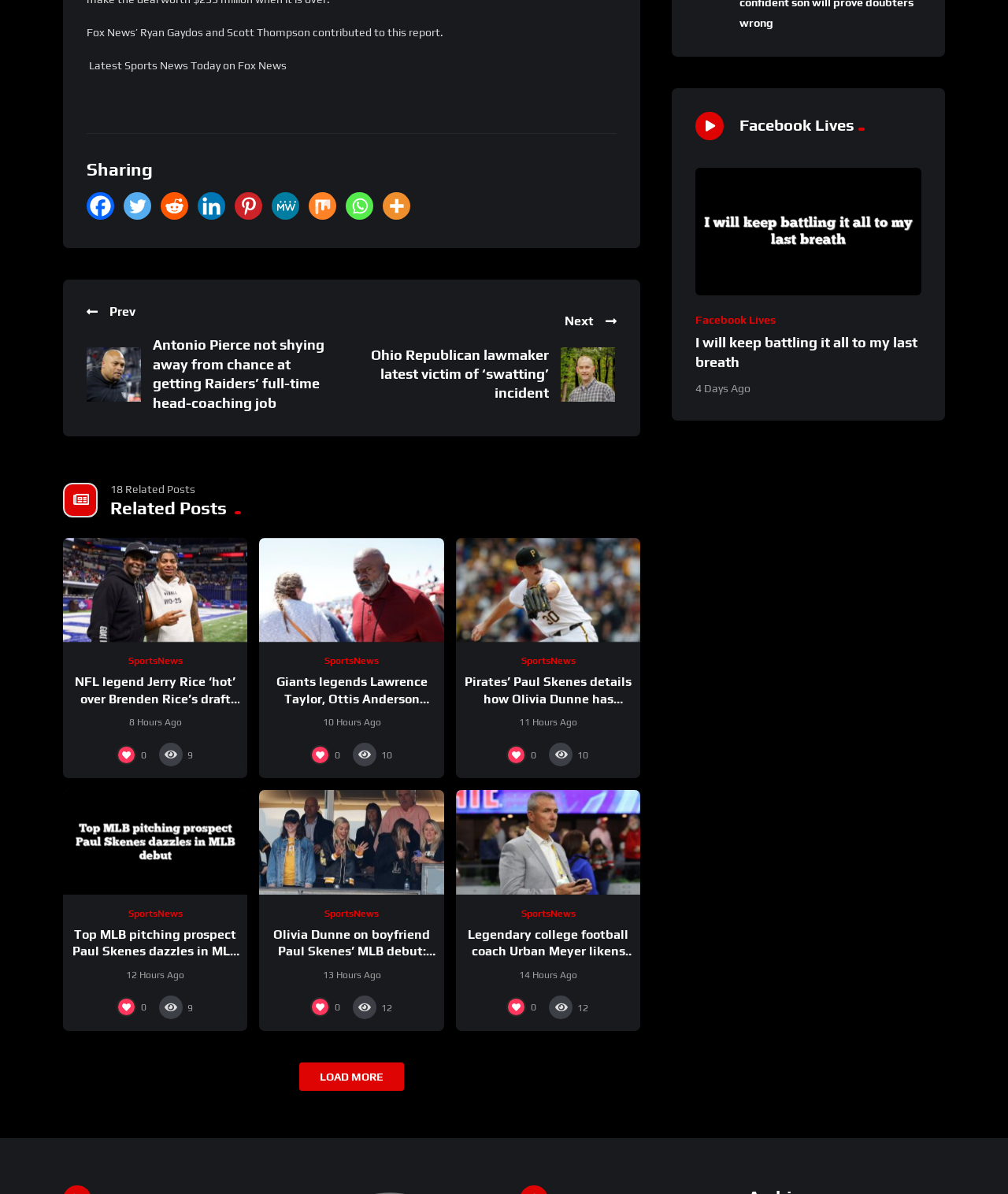What is the name of the social media platform with the icon?
Kindly give a detailed and elaborate answer to the question.

I found the social media platform with the icon by looking at the link elements with the text 'Facebook' and an image child element.